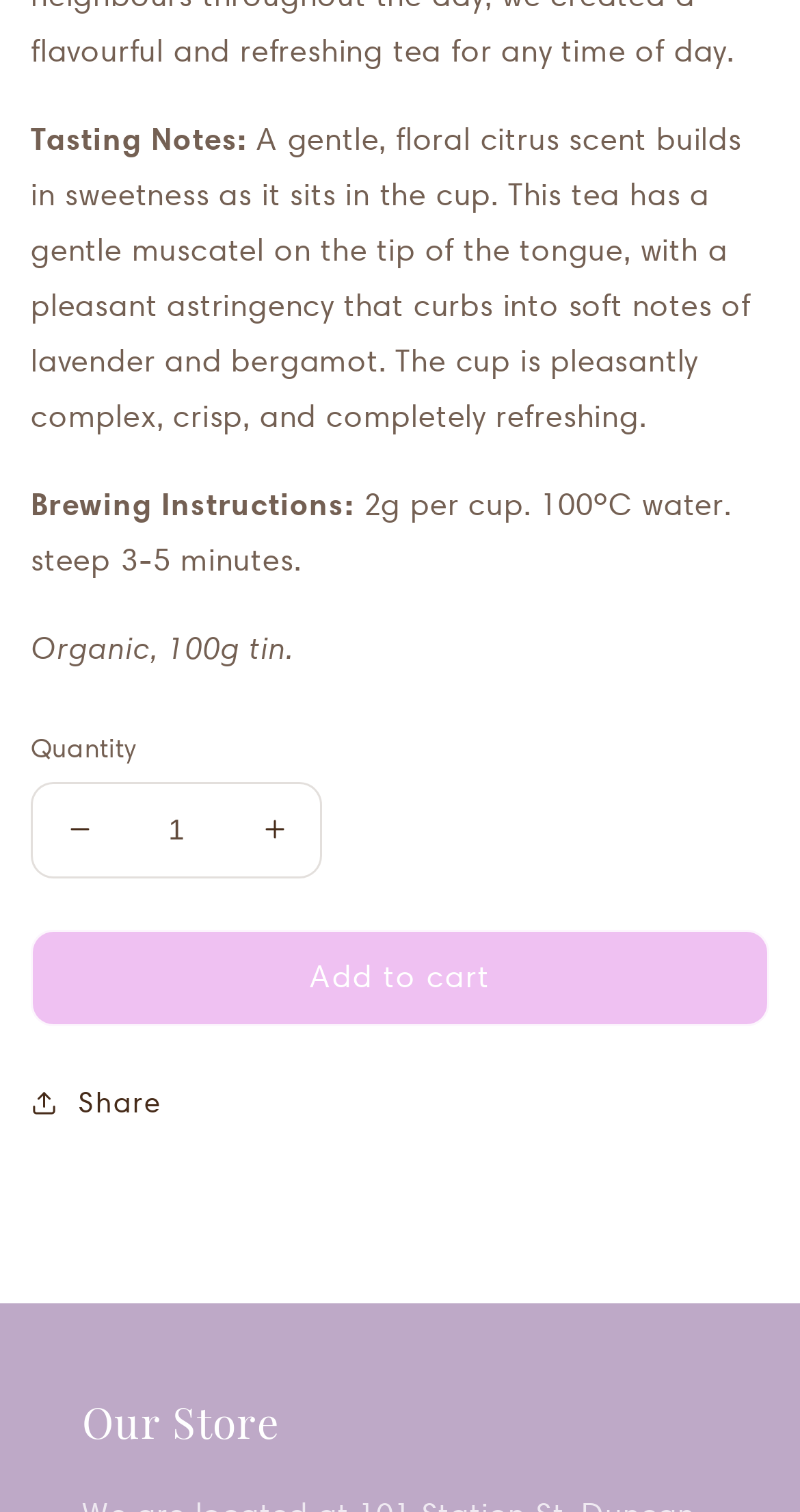What is the purpose of the 'Add to cart' button?
Could you answer the question in a detailed manner, providing as much information as possible?

The 'Add to cart' button is likely used to add the Westholme Tea Farm - Persia product to the user's shopping cart, allowing them to purchase it later.